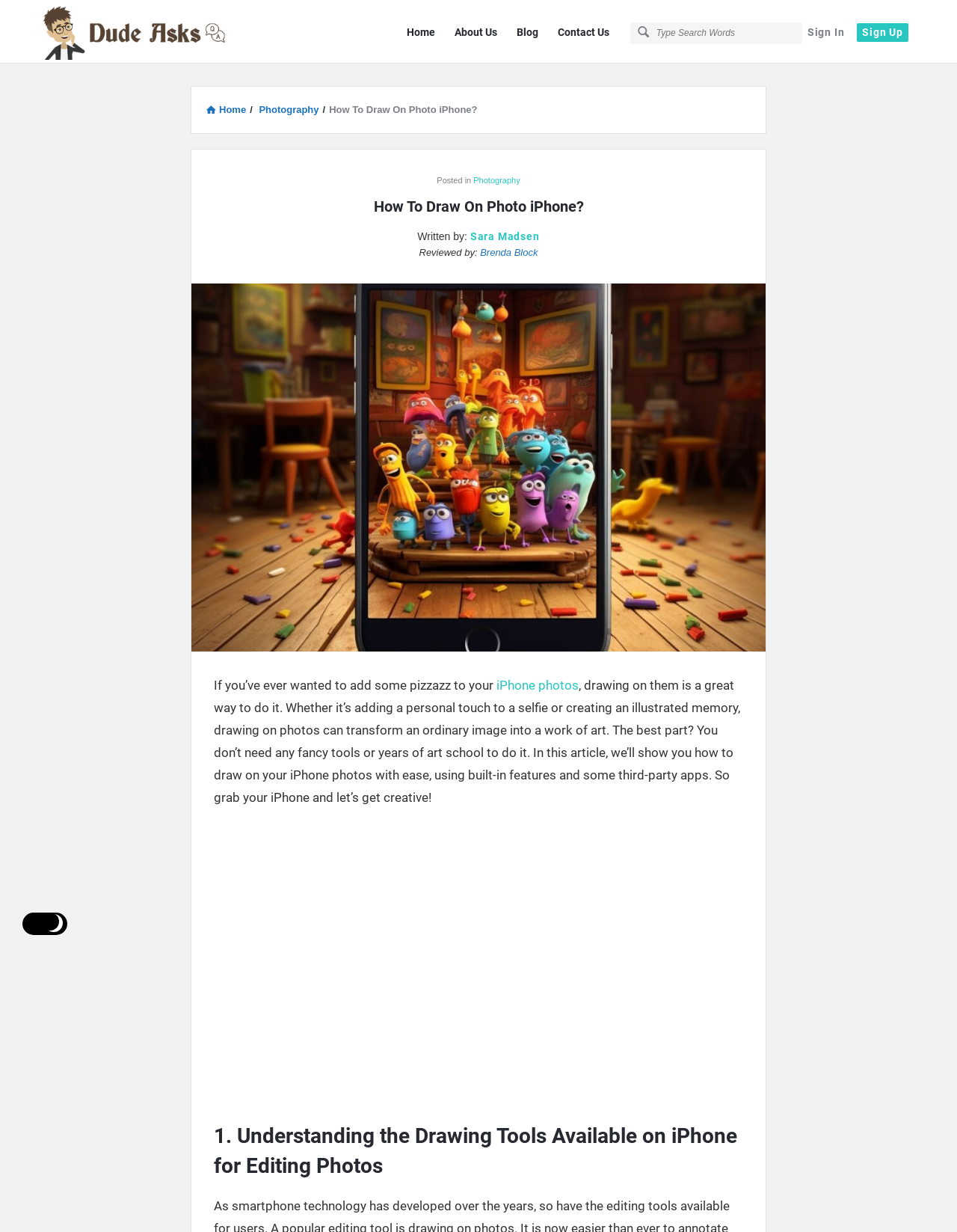What is the logo of the website?
Refer to the image and provide a concise answer in one word or phrase.

Dude Asks Logo